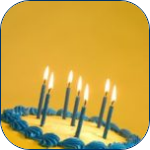What is the atmosphere of the scene?
Please provide a comprehensive answer based on the visual information in the image.

The caption describes the background as a 'subtle shade of yellow, enhancing the cheerful and festive atmosphere', which suggests that the overall atmosphere of the scene is cheerful and festive.